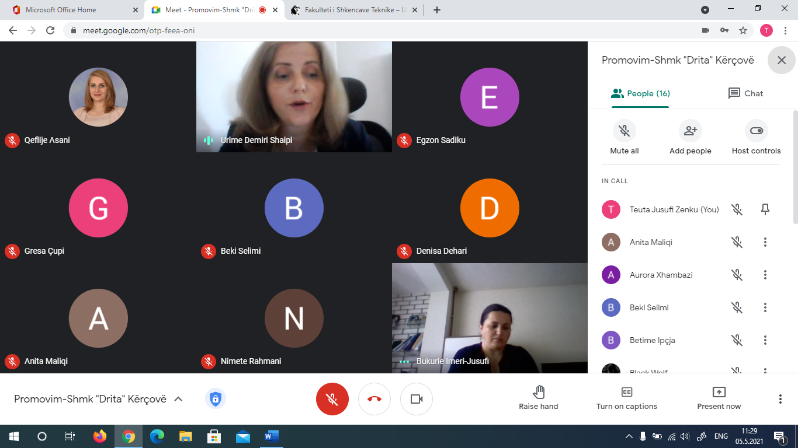Analyze the image and describe all key details you can observe.

The image captures a virtual meeting taking place on Google Meet, titled "Promovim-Shmk 'Drita' Kërçovë." Prominent participants, including notable professors Urime Demiri Shaipi and Bukurie Imeri-Jusufi, are seen engaged in discussion, likely addressing topics related to the academic programs and opportunities at "Mother Teresa" University (MTU). The screen shows a grid of participants, indicating a diverse group of attendees. Each participant's video window displays their profile picture, with names visible beside them. The setting appears to be part of an online presentation or orientation session aimed at informing graduates about the university's offerings and the job market. The toolbar at the bottom suggests interactive capabilities, such as muting, raising hands, and chat functions, enhancing engagement during the meeting. Overall, the image represents a modern educational environment facilitating discussions on higher education and career prospects.